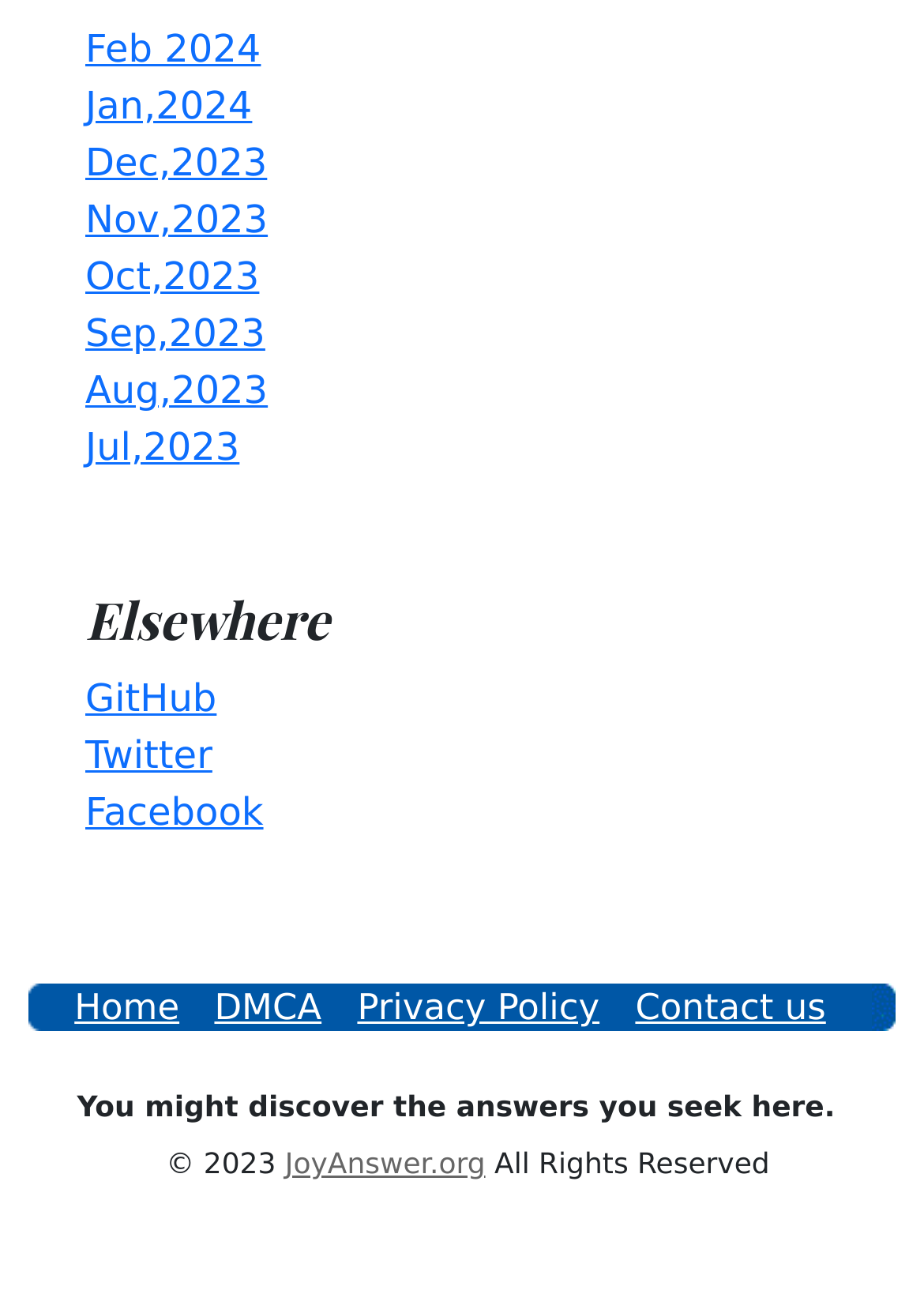Please find the bounding box for the UI component described as follows: "Feb 2024".

[0.092, 0.02, 0.282, 0.054]